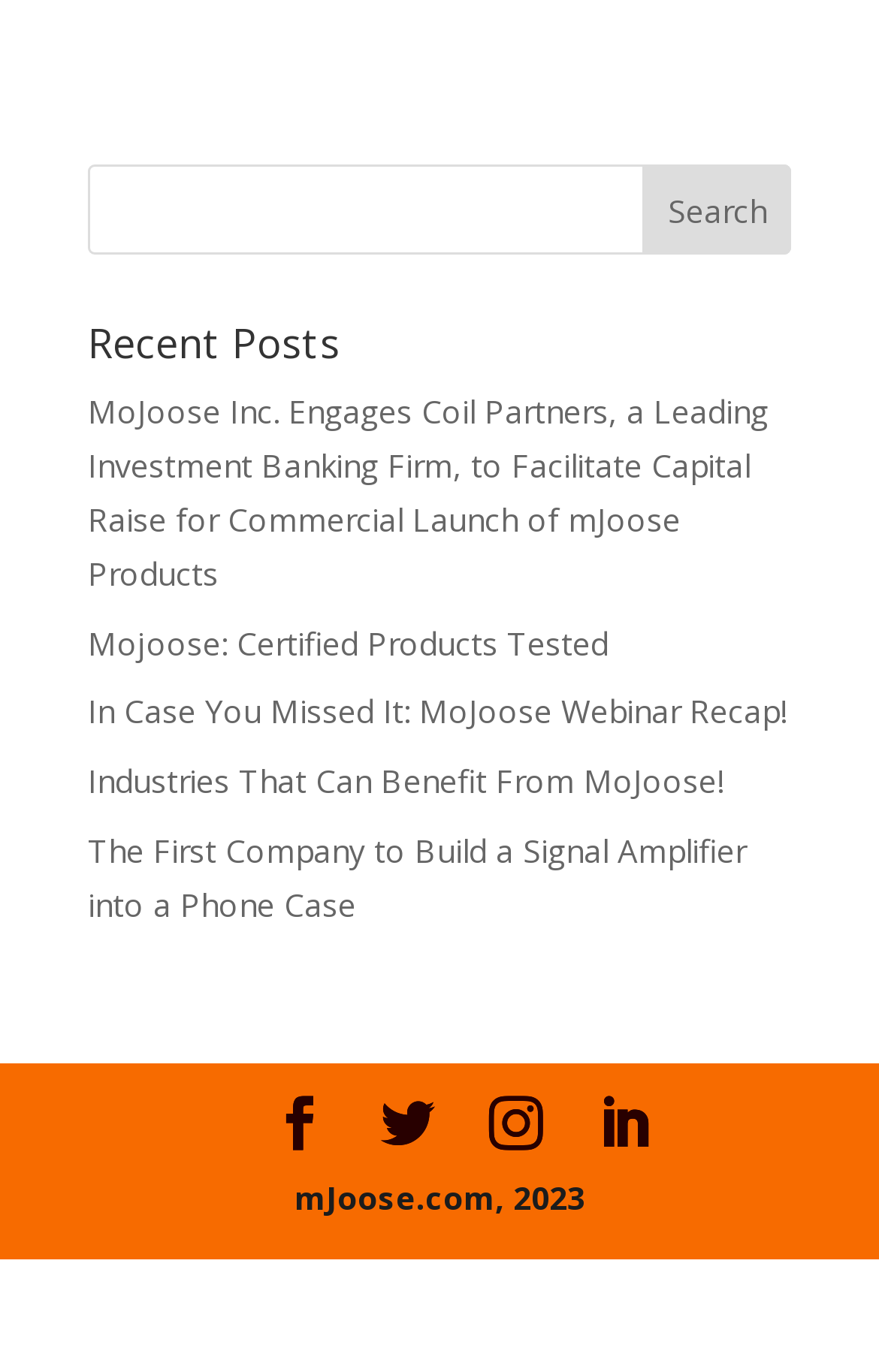Can you provide the bounding box coordinates for the element that should be clicked to implement the instruction: "click on the 'Search' button"?

[0.732, 0.12, 0.9, 0.186]